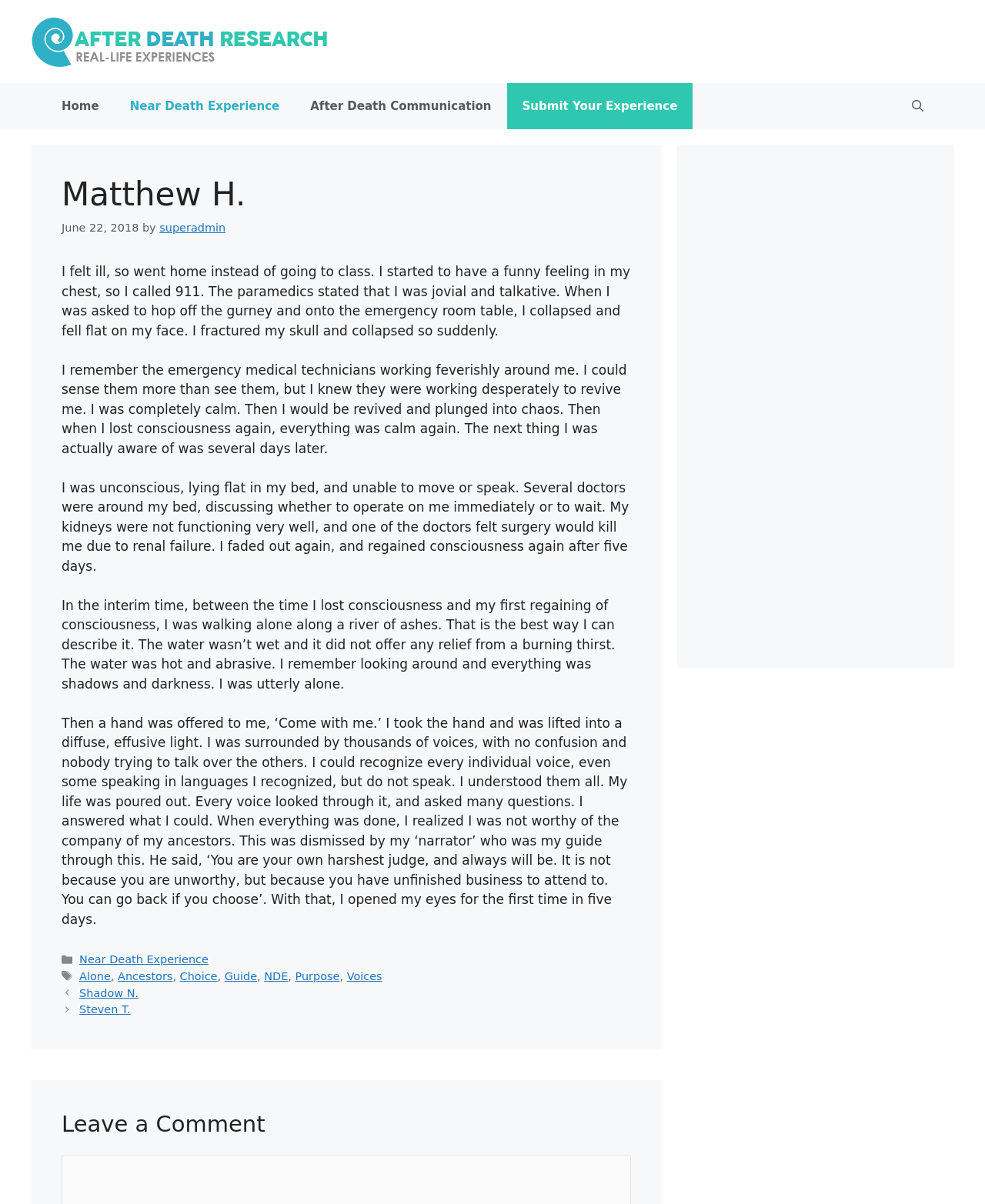Pinpoint the bounding box coordinates of the clickable area needed to execute the instruction: "Click the 'Home' link". The coordinates should be specified as four float numbers between 0 and 1, i.e., [left, top, right, bottom].

[0.047, 0.069, 0.116, 0.107]